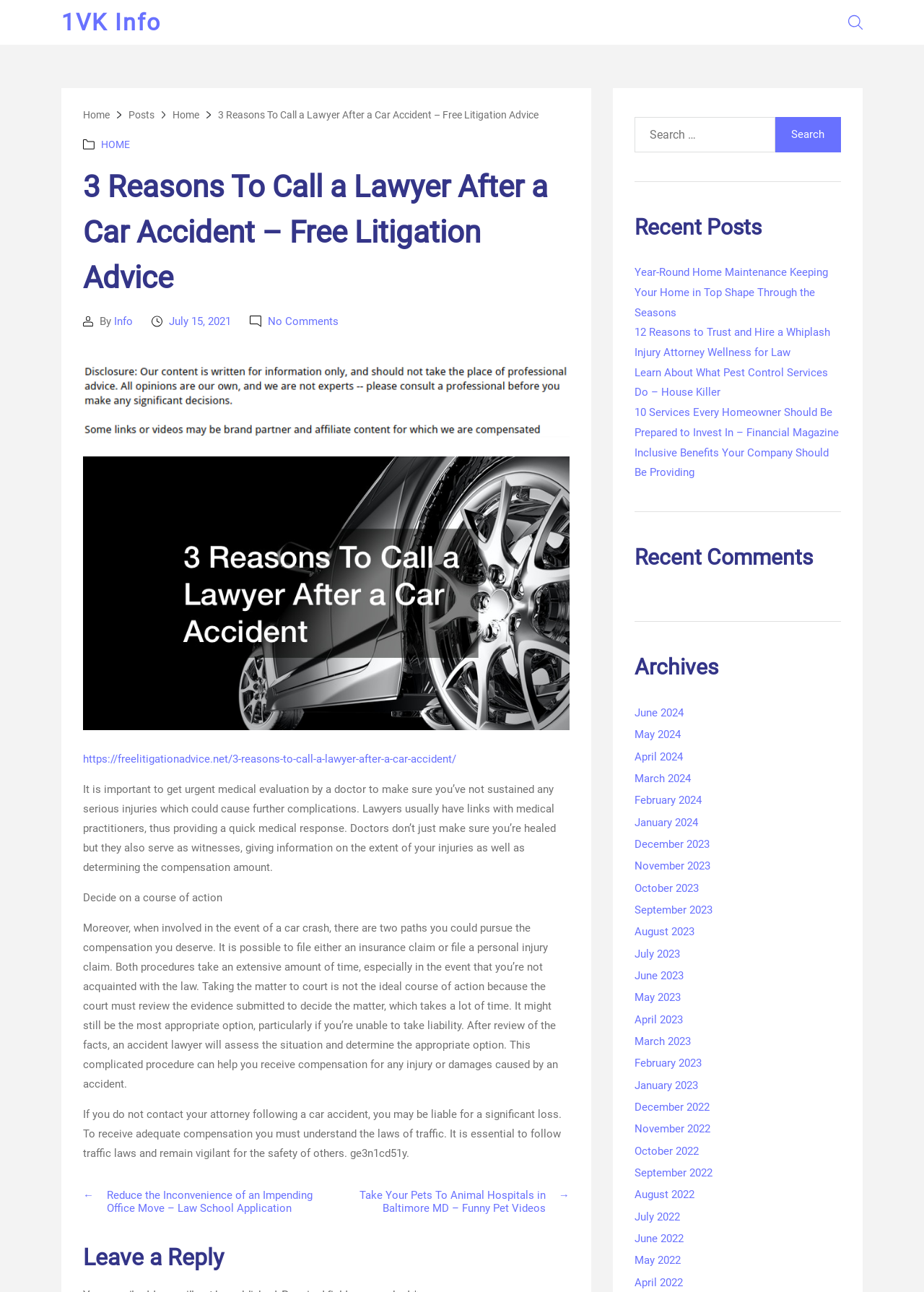Given the element description May 2023, identify the bounding box coordinates for the UI element on the webpage screenshot. The format should be (top-left x, top-left y, bottom-right x, bottom-right y), with values between 0 and 1.

[0.687, 0.767, 0.737, 0.777]